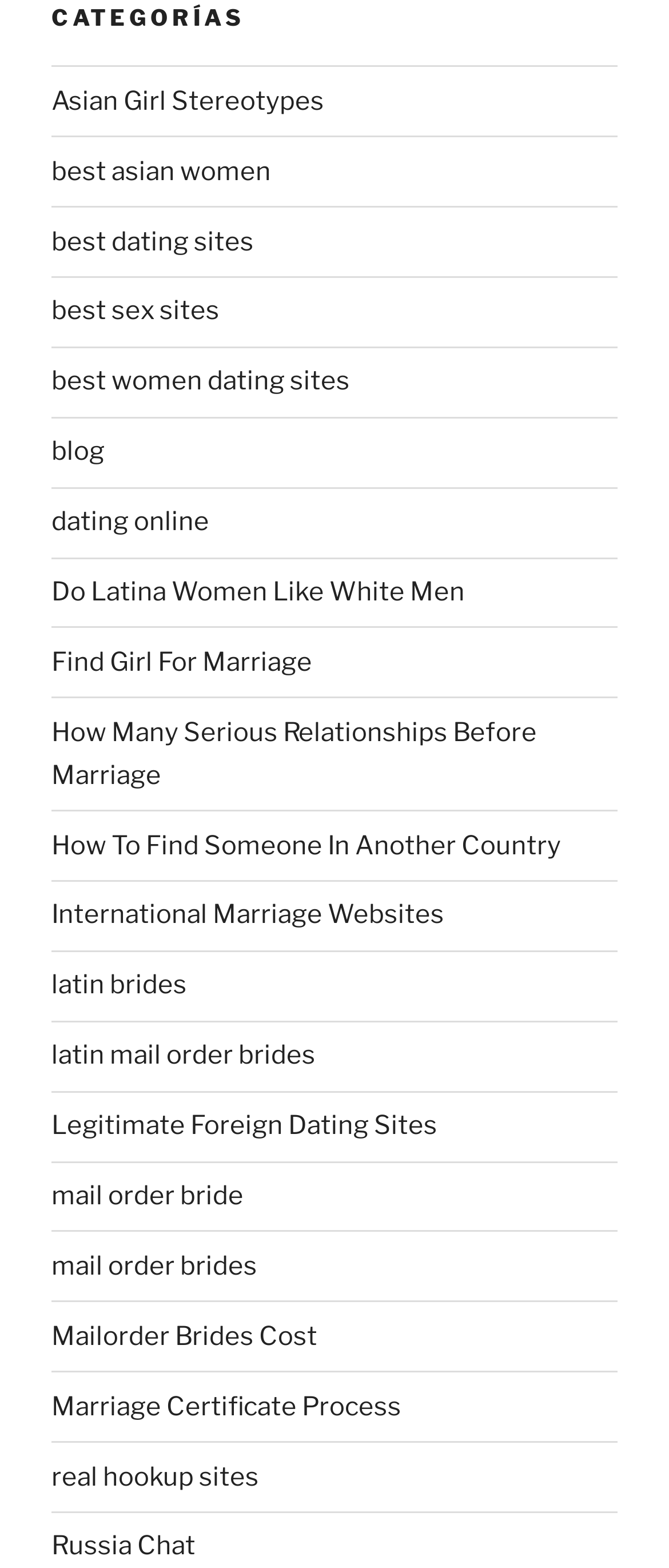Examine the screenshot and answer the question in as much detail as possible: What categories are listed on the webpage?

The webpage has a heading 'CATEGORÍAS' which suggests that it lists various categories. Upon examining the links under this heading, we can see that there are multiple categories related to dating, marriage, and relationships.